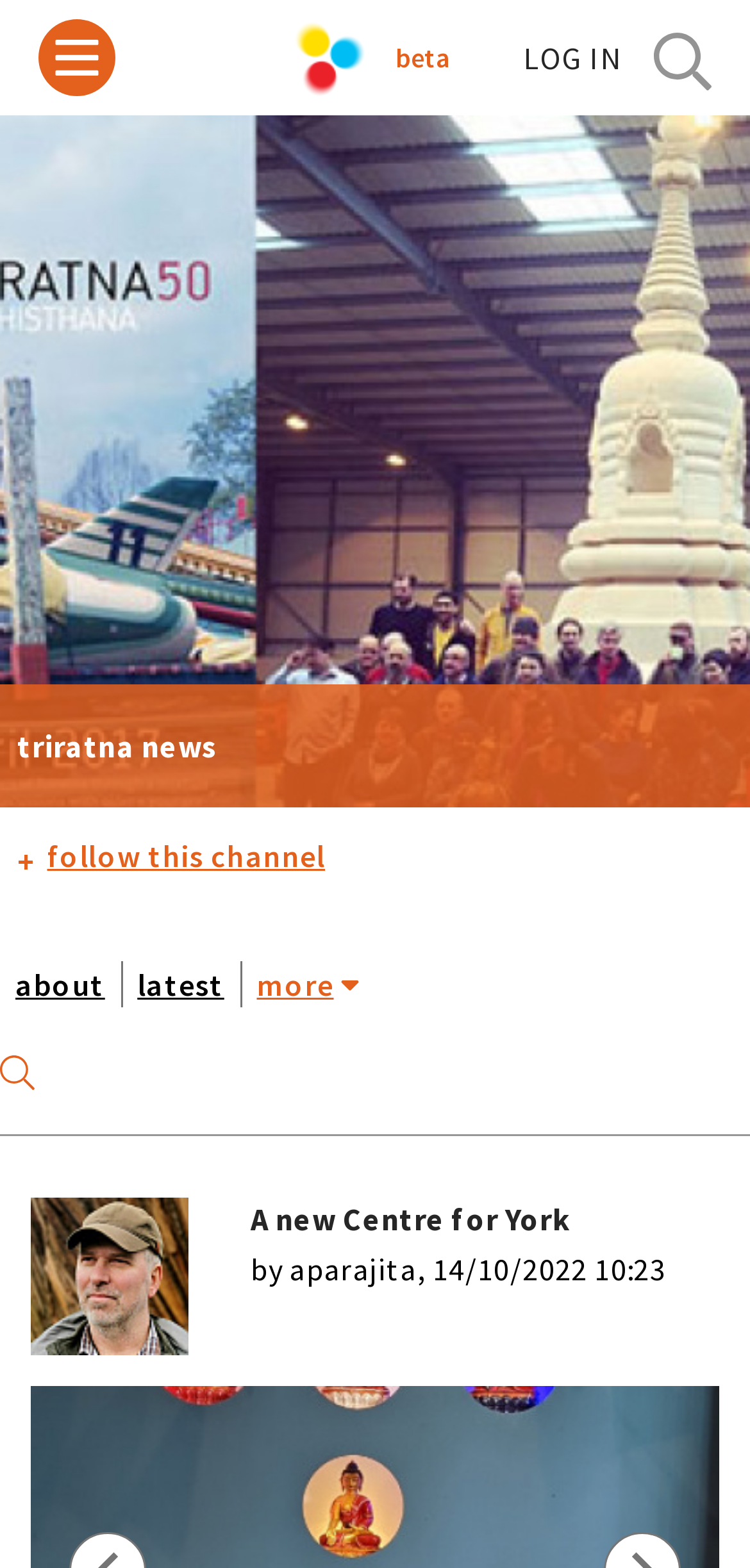Provide a thorough and detailed response to the question by examining the image: 
What is the name of the Buddhist Centre?

I found the answer by looking at the image element with the text 'Triratna News' and the StaticText element with the text 'triratna news'. This suggests that the Buddhist Centre is called Triratna.